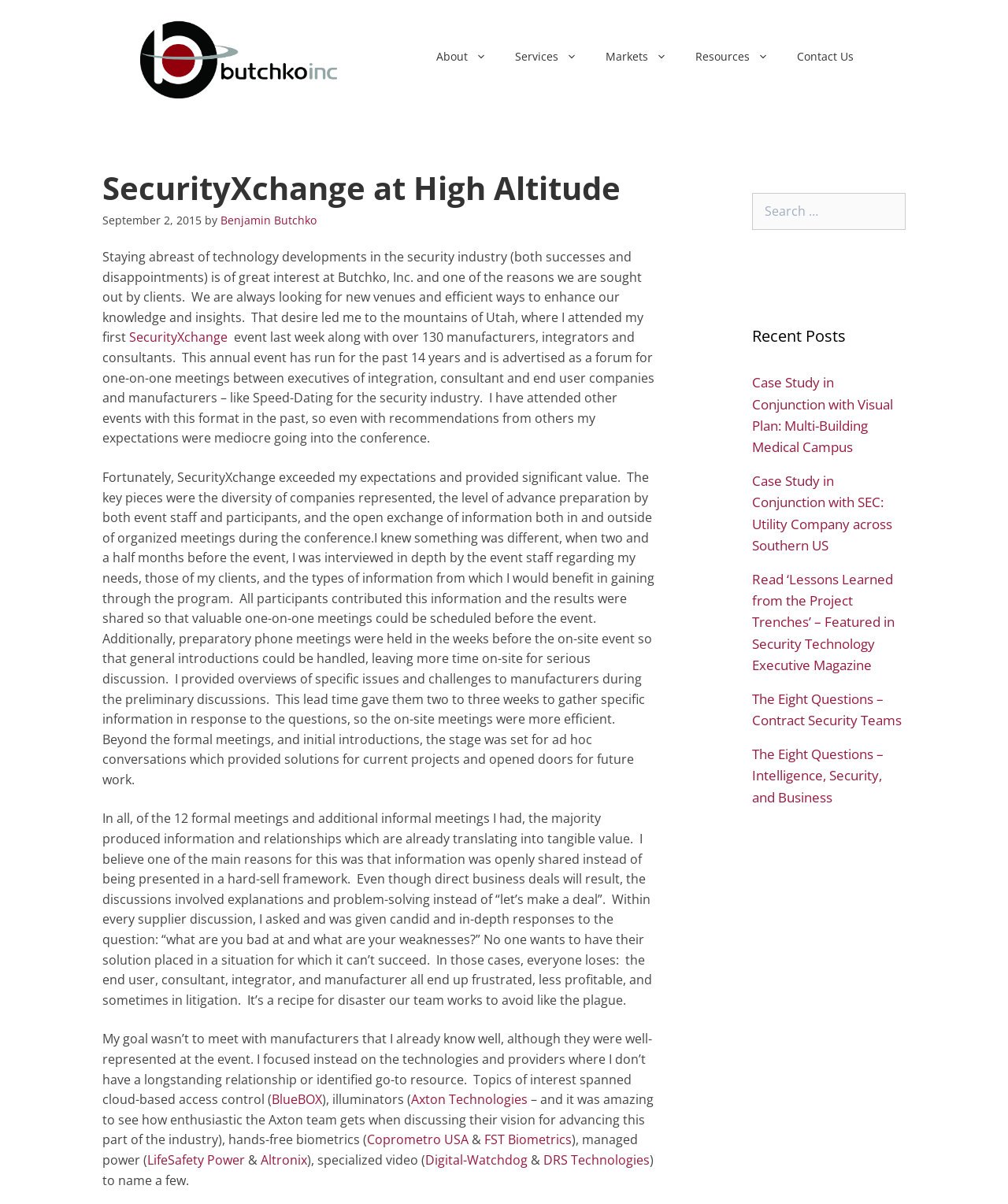Using the element description provided, determine the bounding box coordinates in the format (top-left x, top-left y, bottom-right x, bottom-right y). Ensure that all values are floating point numbers between 0 and 1. Element description: glasgow

None